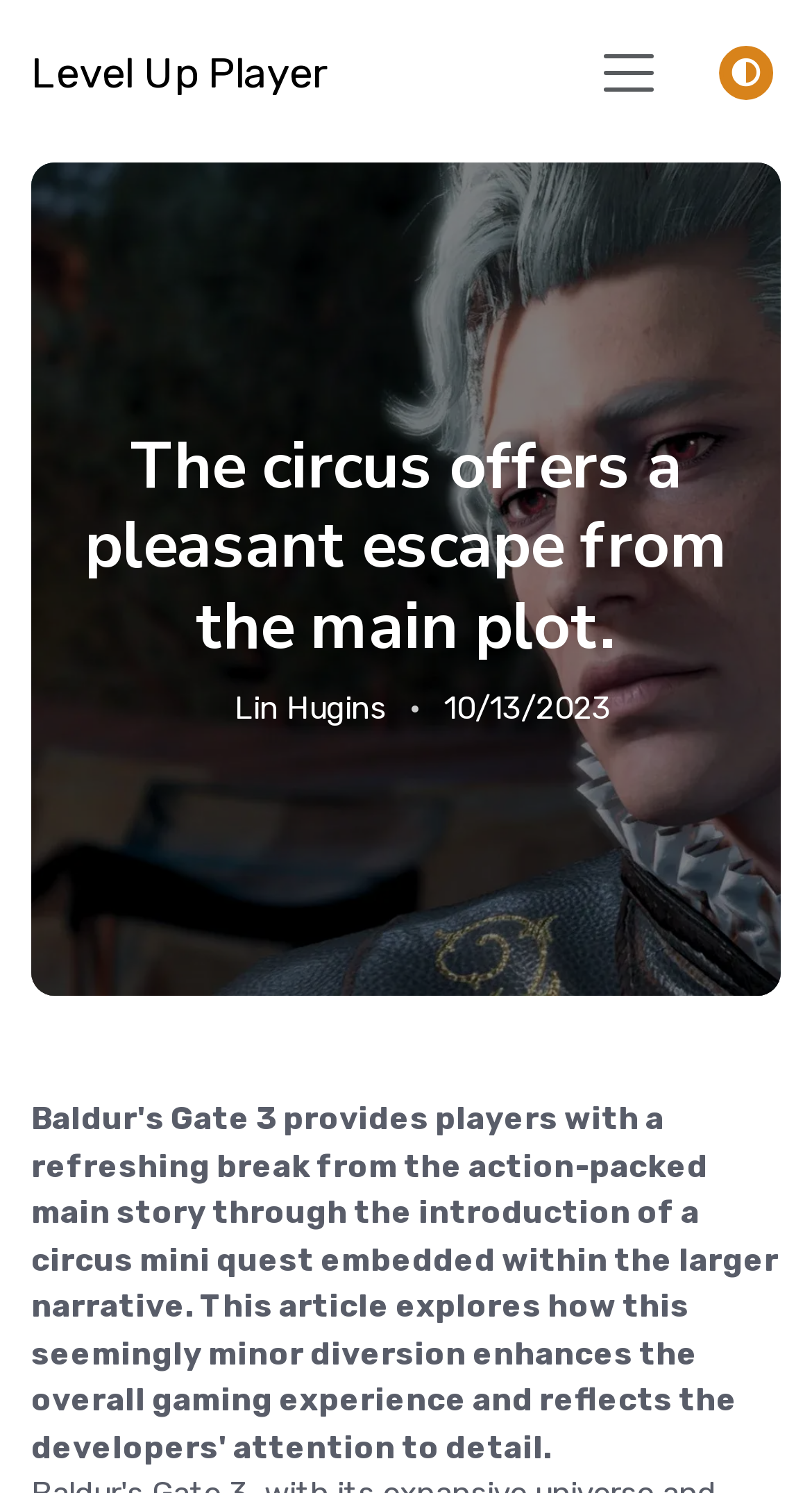Detail the various sections and features present on the webpage.

The webpage appears to be a gaming news website, with a focus on English content. At the top left of the page, there is a link labeled "Level Up Player". To the right of this link, a button labeled "Toggle navigation" is present, which controls a navigation bar. Further to the right, another button with an icon is located.

Below these top-level elements, a main section is dedicated to a specific game or article. The title of this section is "The circus offers a pleasant escape from the main plot.", which is also the title of the webpage. Within this section, there is a heading with the same title, situated near the top. Below the heading, a link to "Lin Hugins" is present, accompanied by a date "10/13/2023" to its right.

Overall, the webpage has a simple and organized structure, with clear headings and concise text. The layout is easy to navigate, with prominent links and buttons guiding the user through the content.